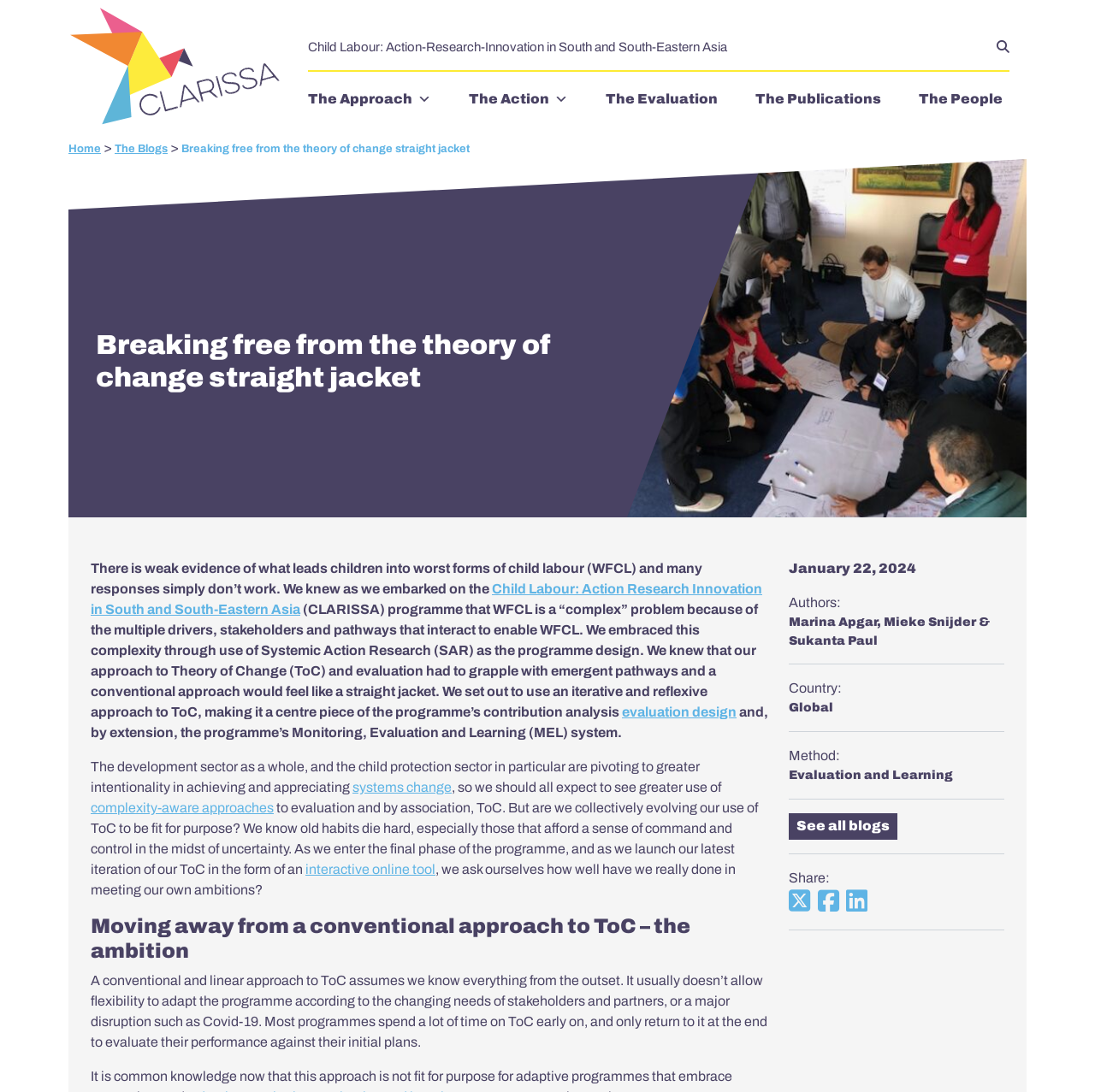Pinpoint the bounding box coordinates of the element you need to click to execute the following instruction: "Go to The Approach". The bounding box should be represented by four float numbers between 0 and 1, in the format [left, top, right, bottom].

[0.281, 0.066, 0.4, 0.103]